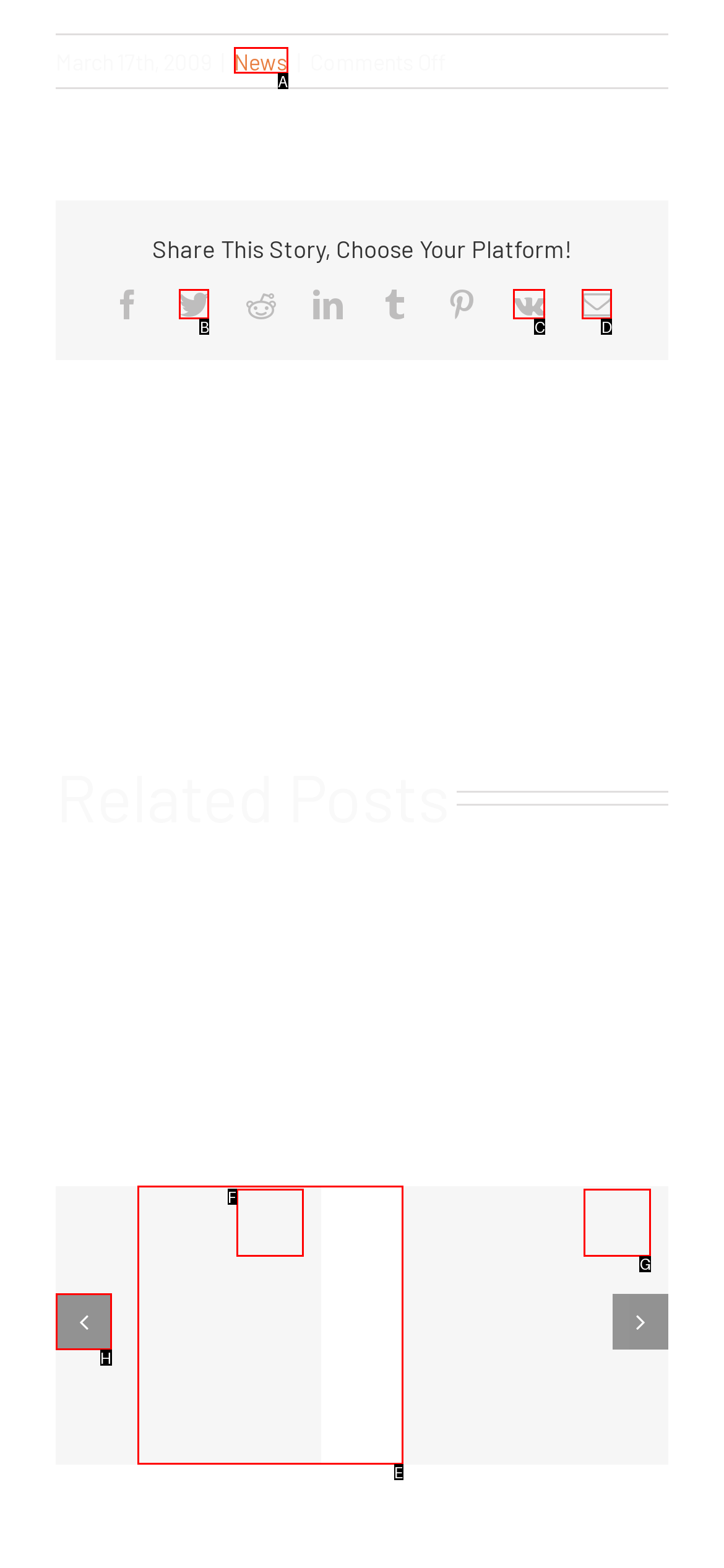Select the letter of the UI element you need to click on to fulfill this task: Go to the previous page. Write down the letter only.

H